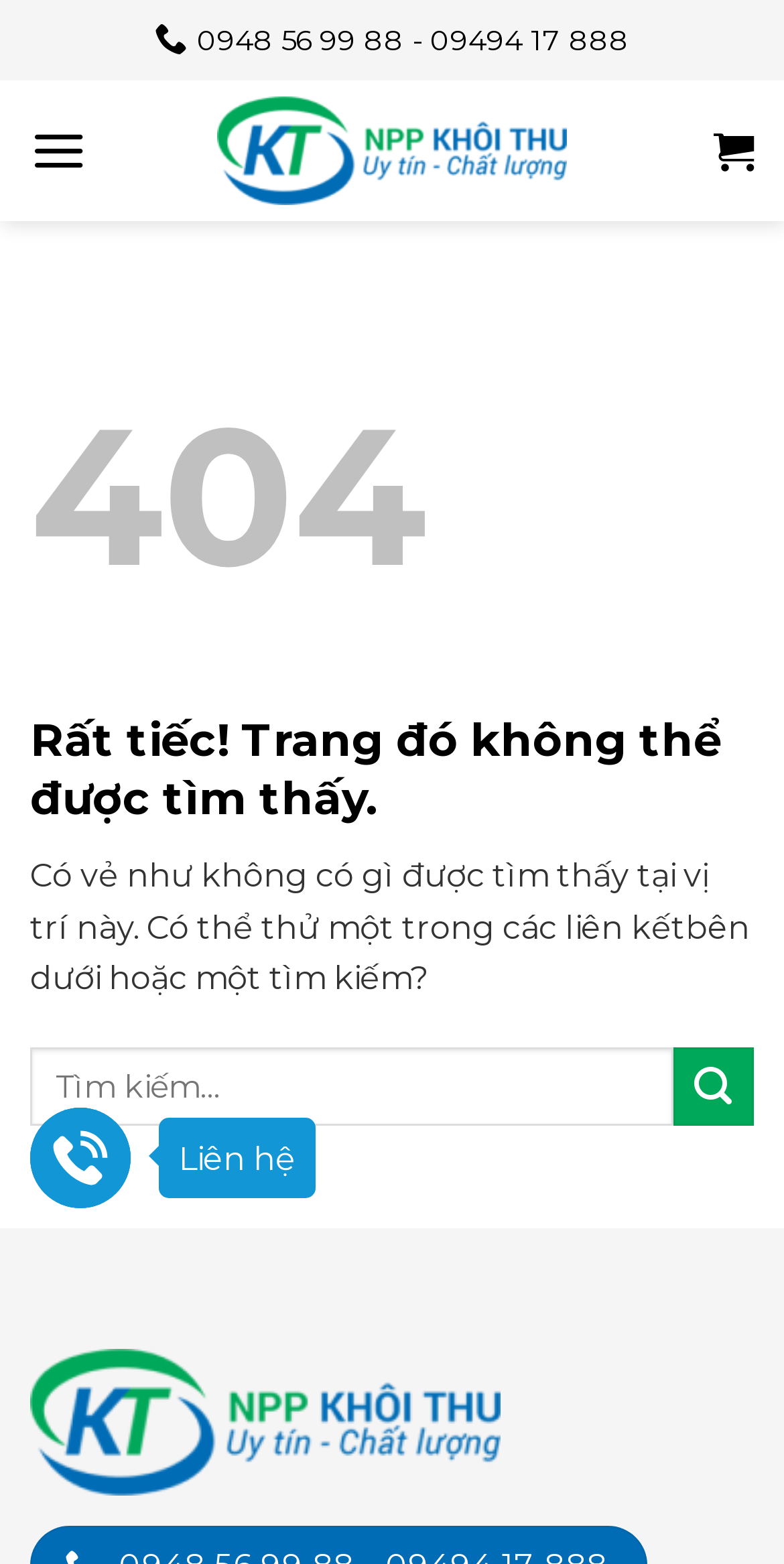Using the elements shown in the image, answer the question comprehensively: How many images are there below the 'Liên hệ' text?

Below the 'Liên hệ' text, there are four images, which are likely to be some kind of icons or logos, arranged vertically.